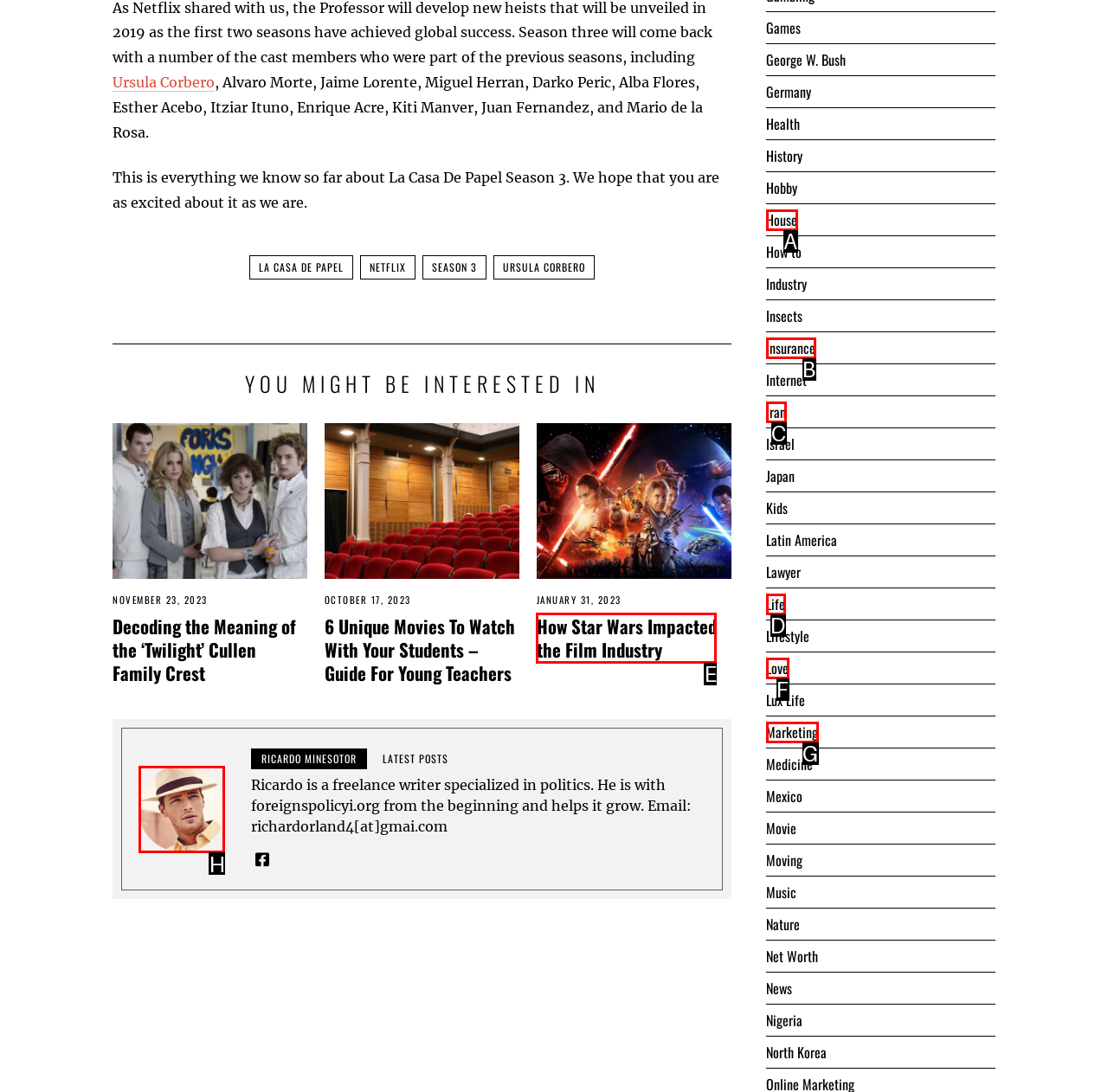Find the option you need to click to complete the following instruction: View the image
Answer with the corresponding letter from the choices given directly.

H